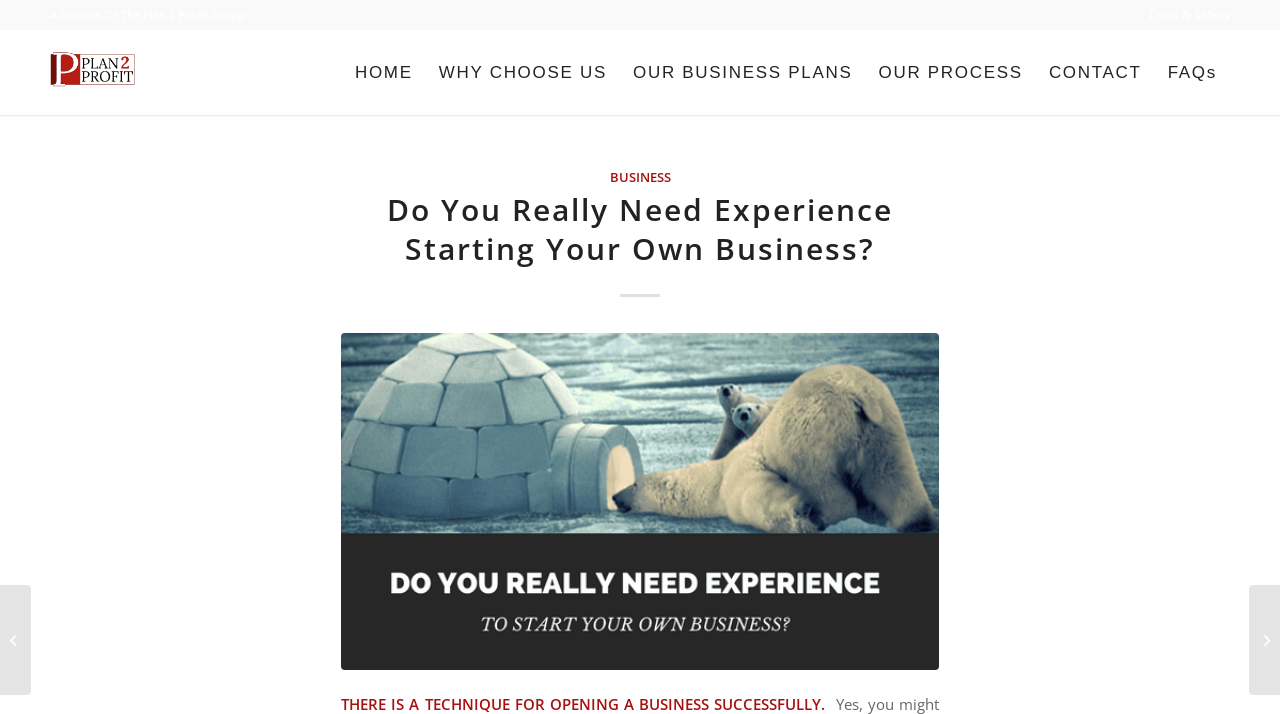Can you provide the bounding box coordinates for the element that should be clicked to implement the instruction: "Check How Much Money Is Your New Business Going To Make?"?

[0.976, 0.819, 1.0, 0.973]